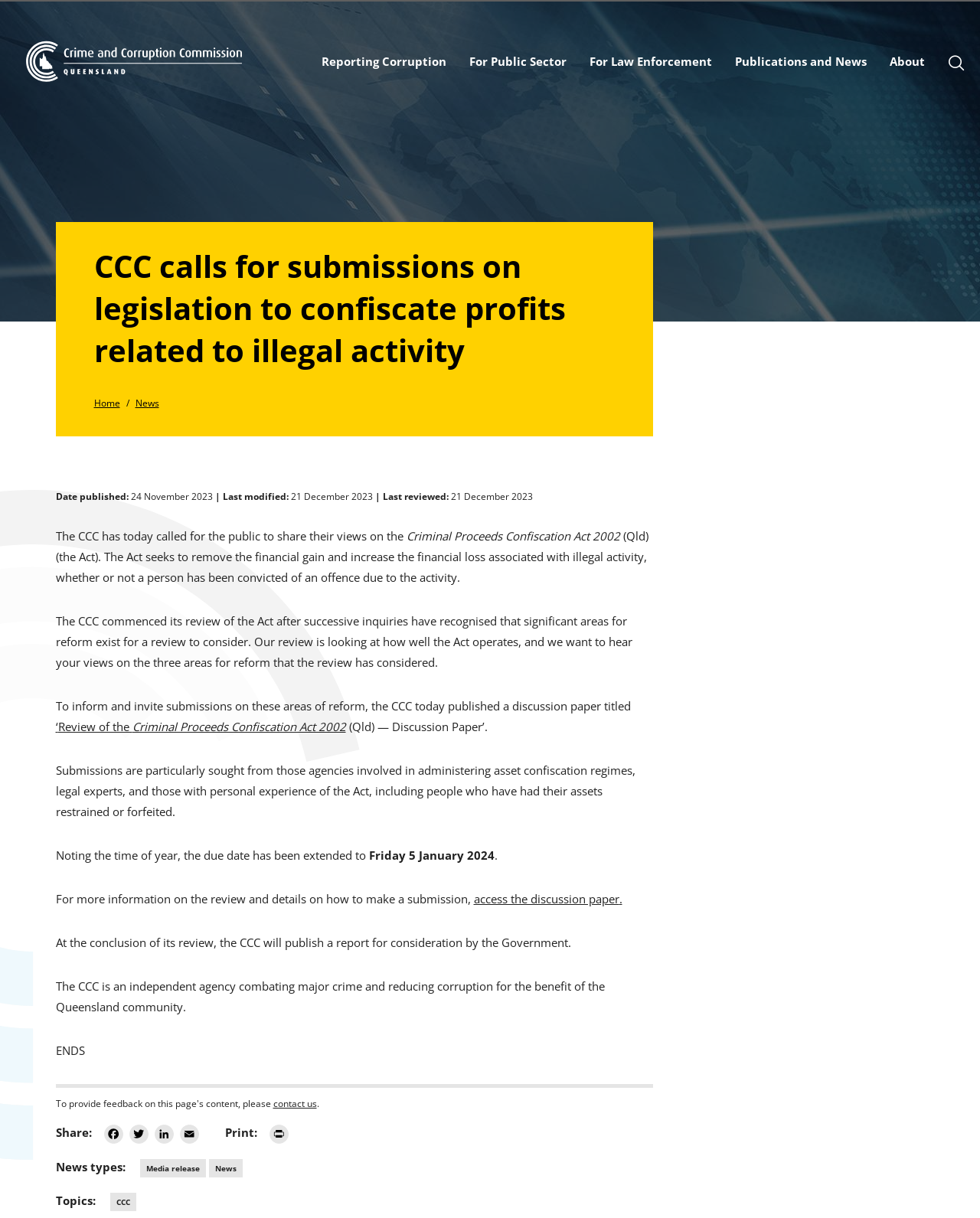Determine the bounding box coordinates of the area to click in order to meet this instruction: "Open the search".

[0.967, 0.045, 0.984, 0.058]